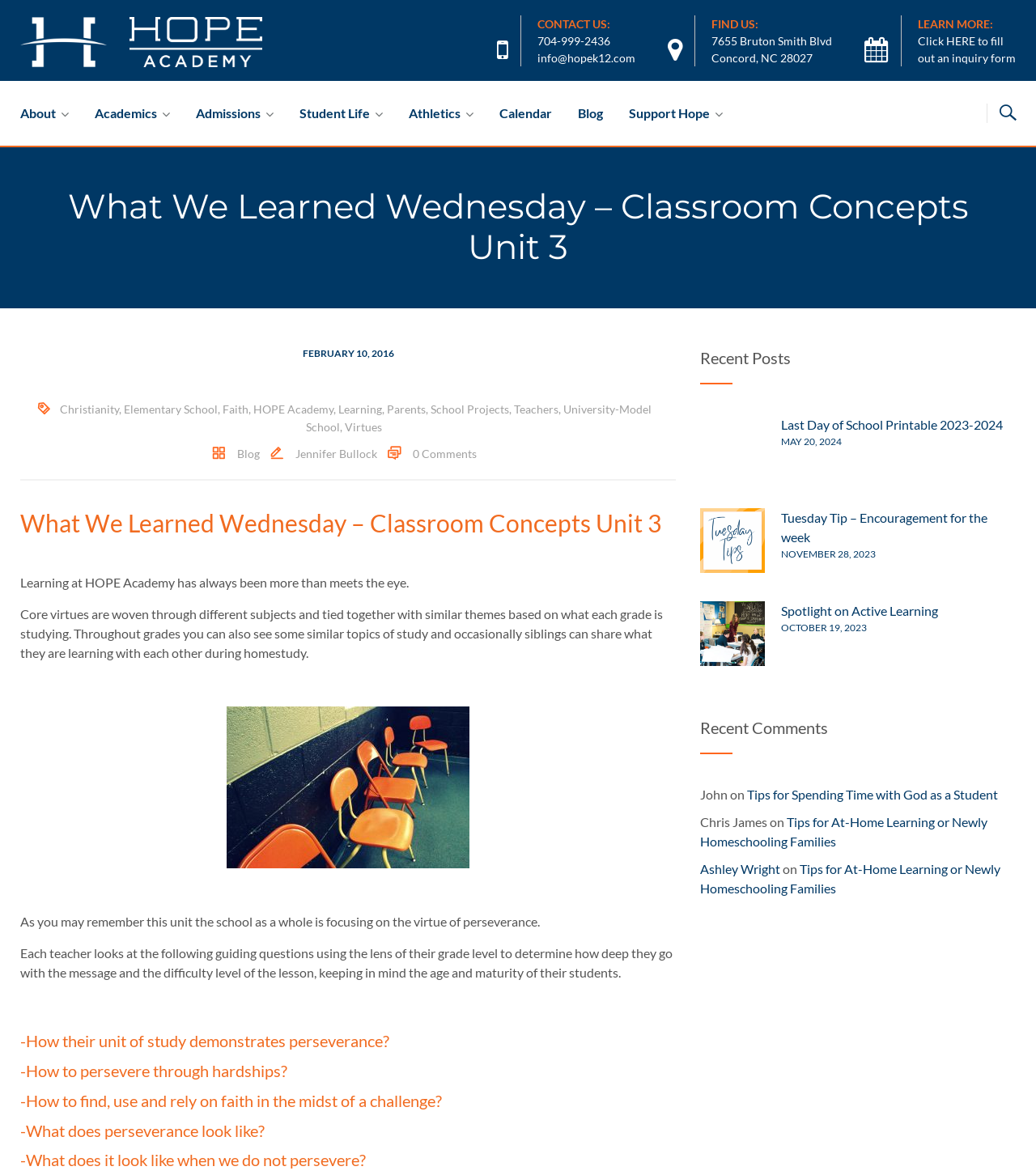Refer to the element description Give Feedback and identify the corresponding bounding box in the screenshot. Format the coordinates as (top-left x, top-left y, bottom-right x, bottom-right y) with values in the range of 0 to 1.

None